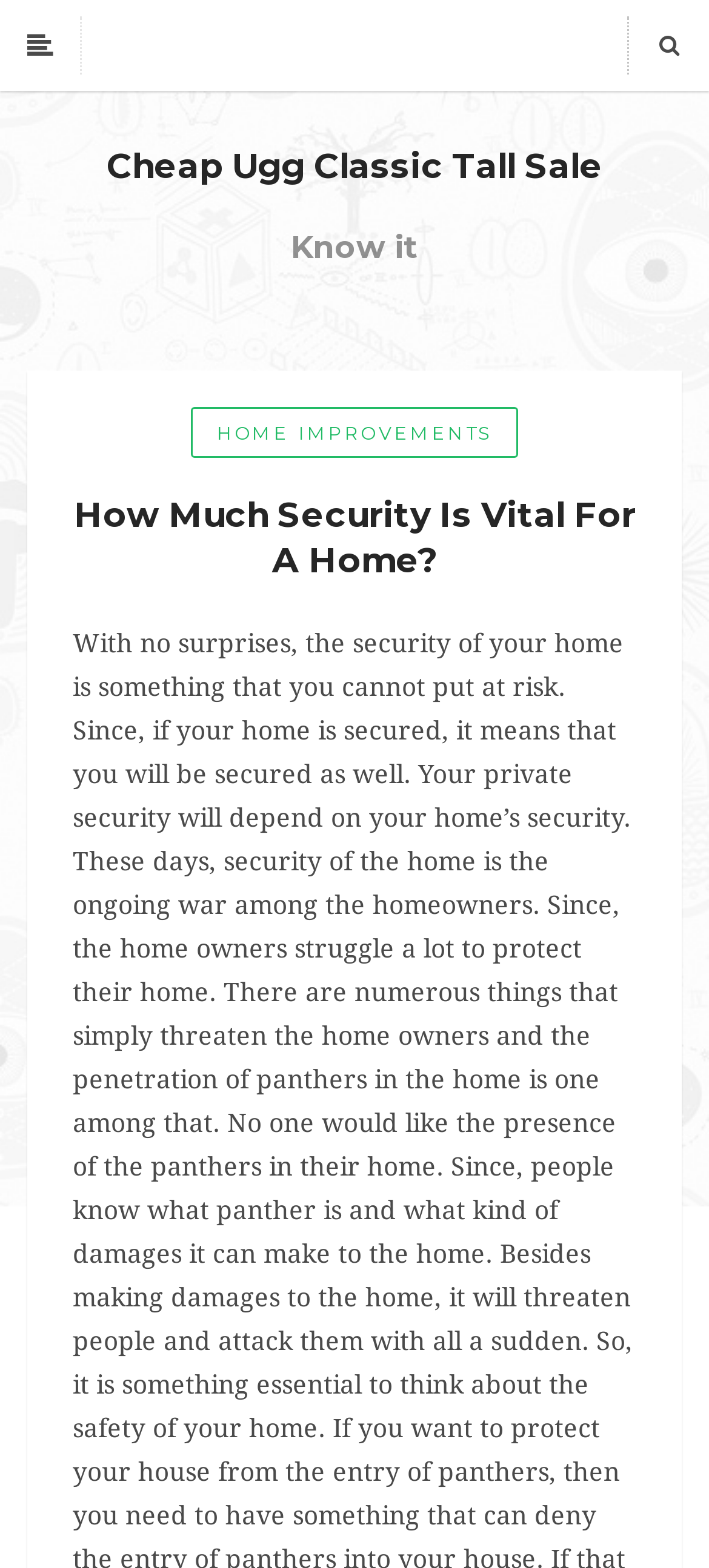Given the element description Cheap Ugg Classic Tall Sale, predict the bounding box coordinates for the UI element in the webpage screenshot. The format should be (top-left x, top-left y, bottom-right x, bottom-right y), and the values should be between 0 and 1.

[0.15, 0.093, 0.85, 0.121]